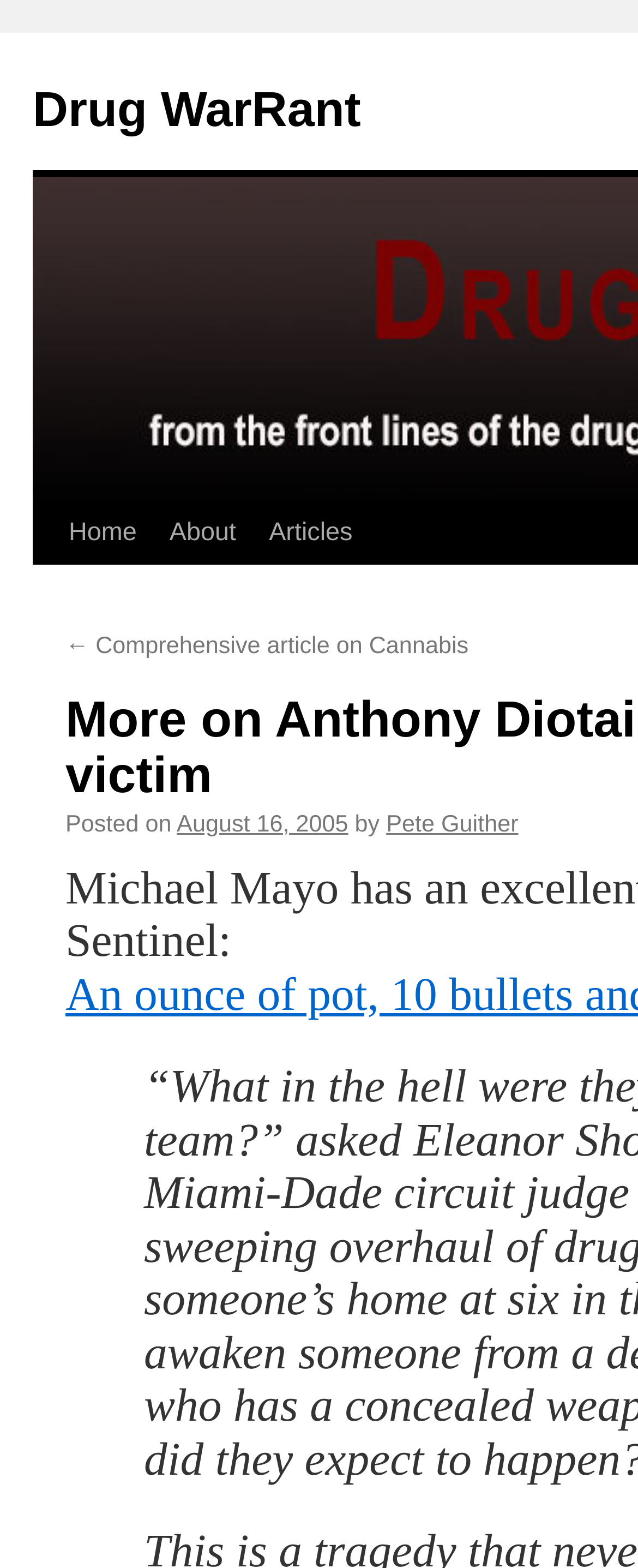Determine the bounding box coordinates of the section I need to click to execute the following instruction: "View the Contact Info". Provide the coordinates as four float numbers between 0 and 1, i.e., [left, top, right, bottom].

None